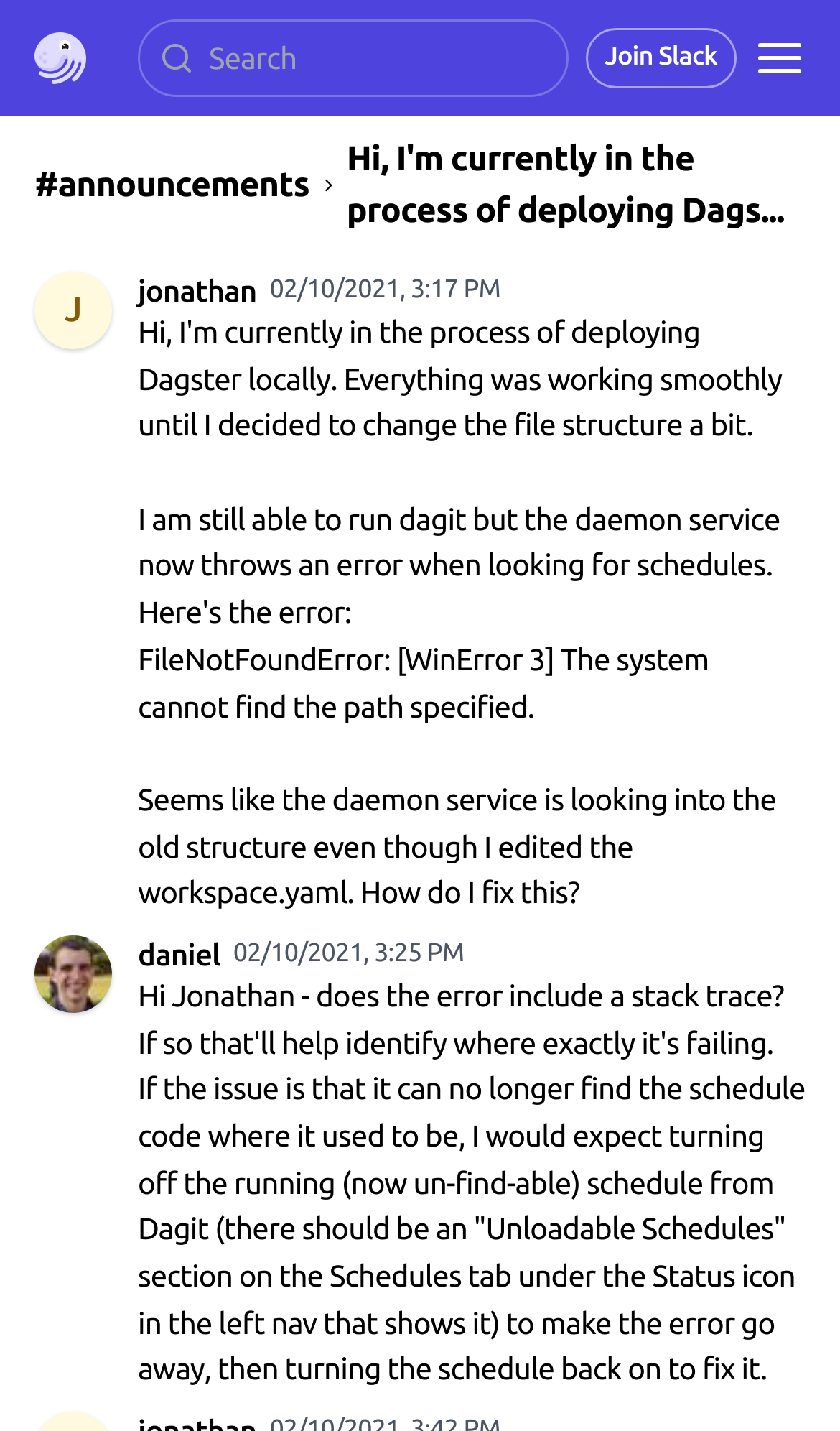Please find the bounding box for the UI element described by: "parent_node: Join Slack".

[0.041, 0.023, 0.144, 0.059]